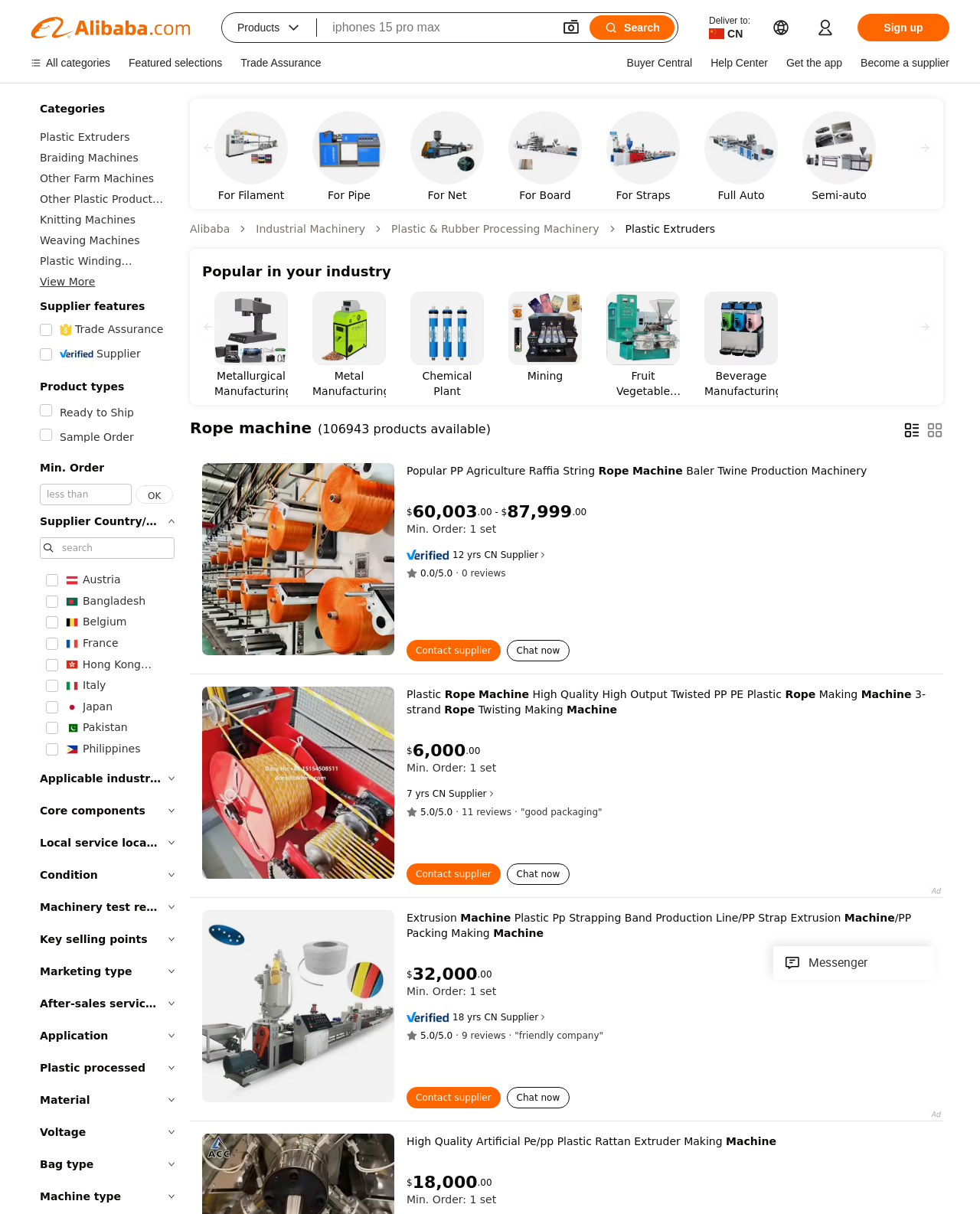Identify the bounding box of the UI component described as: "Plastic & Rubber Processing Machinery".

[0.399, 0.182, 0.611, 0.195]